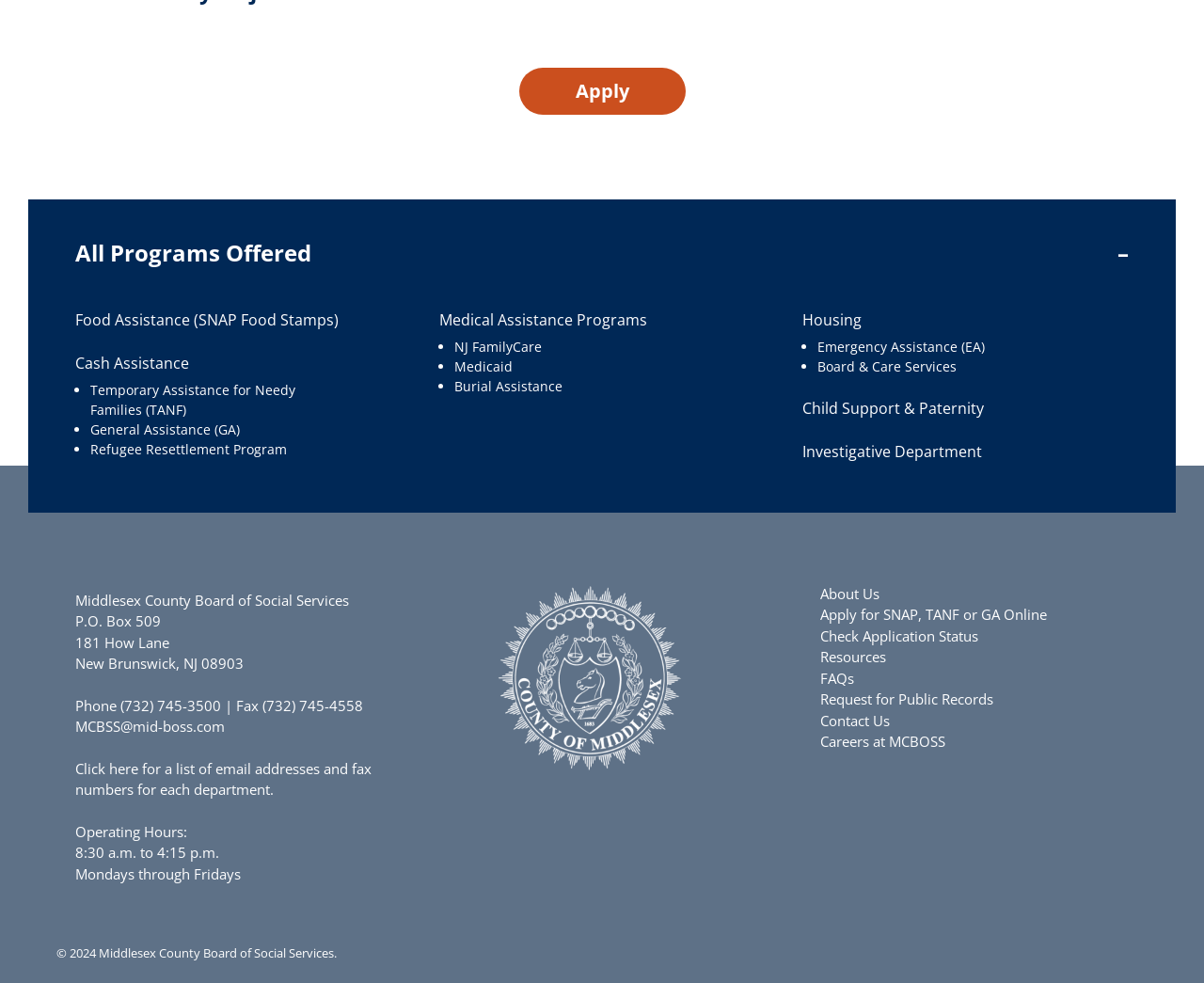Pinpoint the bounding box coordinates for the area that should be clicked to perform the following instruction: "Contact Middlesex County Board of Social Services".

[0.062, 0.73, 0.187, 0.749]